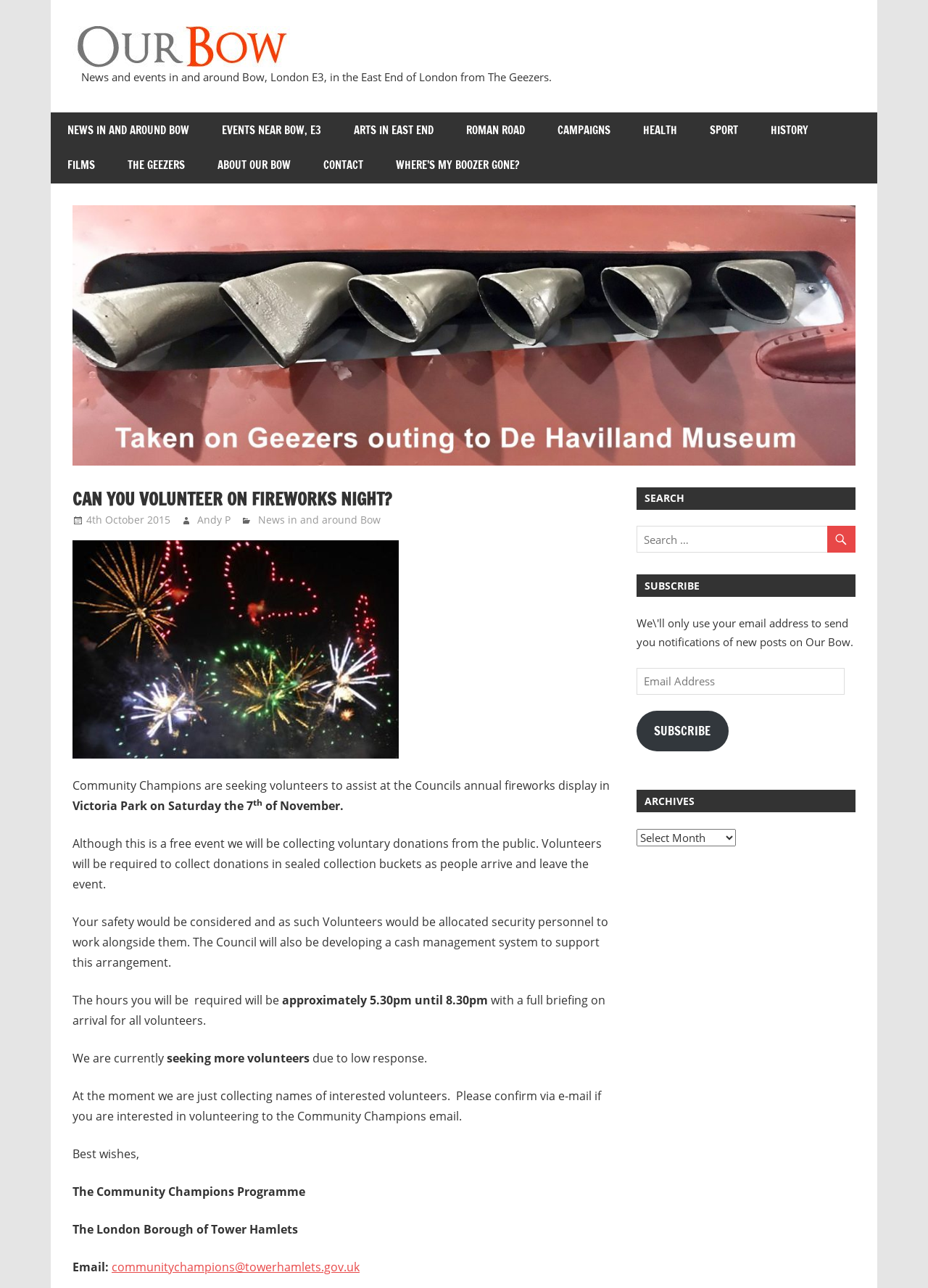Please specify the bounding box coordinates of the clickable region necessary for completing the following instruction: "Search for something". The coordinates must consist of four float numbers between 0 and 1, i.e., [left, top, right, bottom].

[0.686, 0.408, 0.922, 0.429]